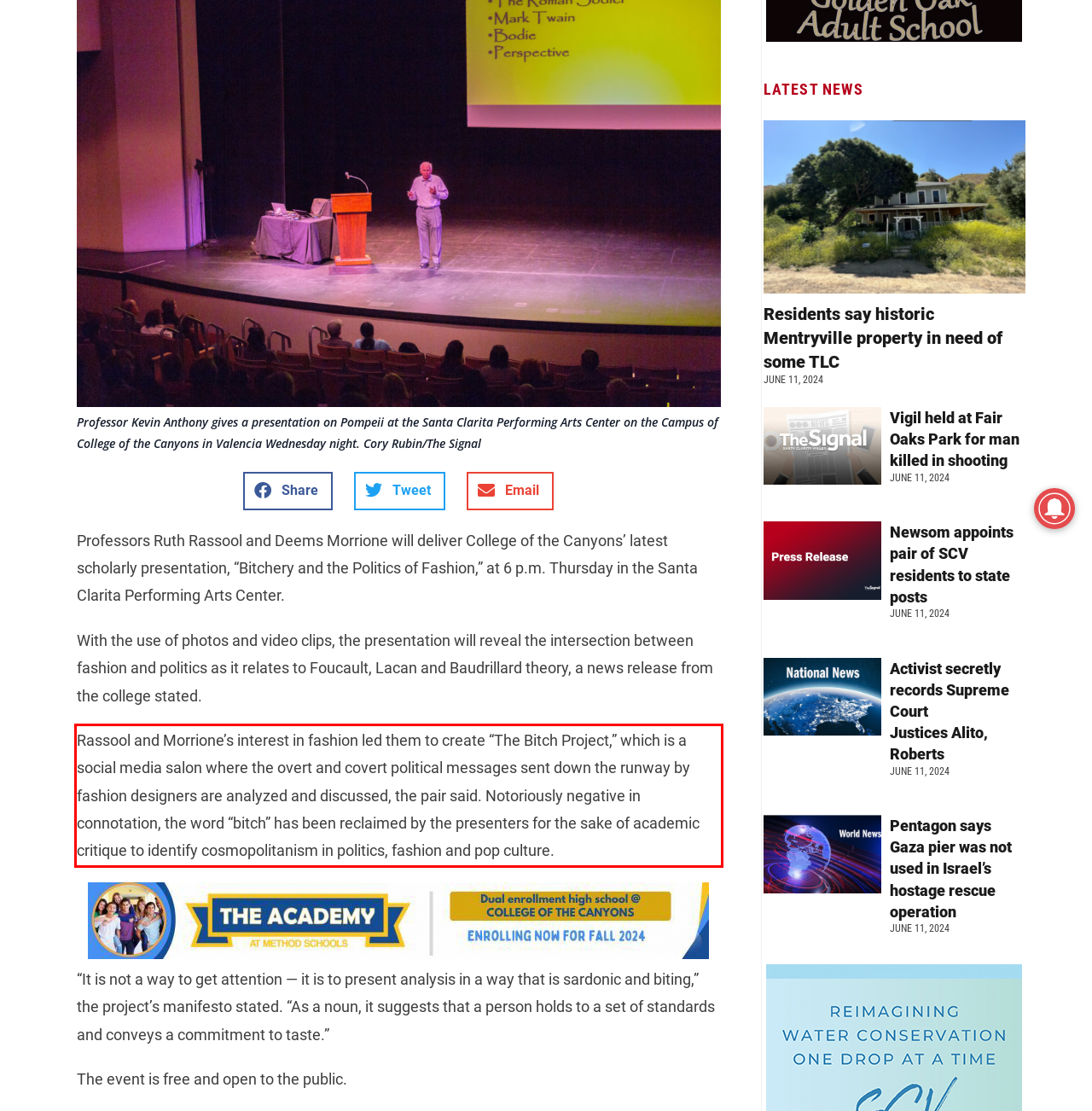Given a webpage screenshot, identify the text inside the red bounding box using OCR and extract it.

Rassool and Morrione’s interest in fashion led them to create “The Bitch Project,” which is a social media salon where the overt and covert political messages sent down the runway by fashion designers are analyzed and discussed, the pair said. Notoriously negative in connotation, the word “bitch” has been reclaimed by the presenters for the sake of academic critique to identify cosmopolitanism in politics, fashion and pop culture.